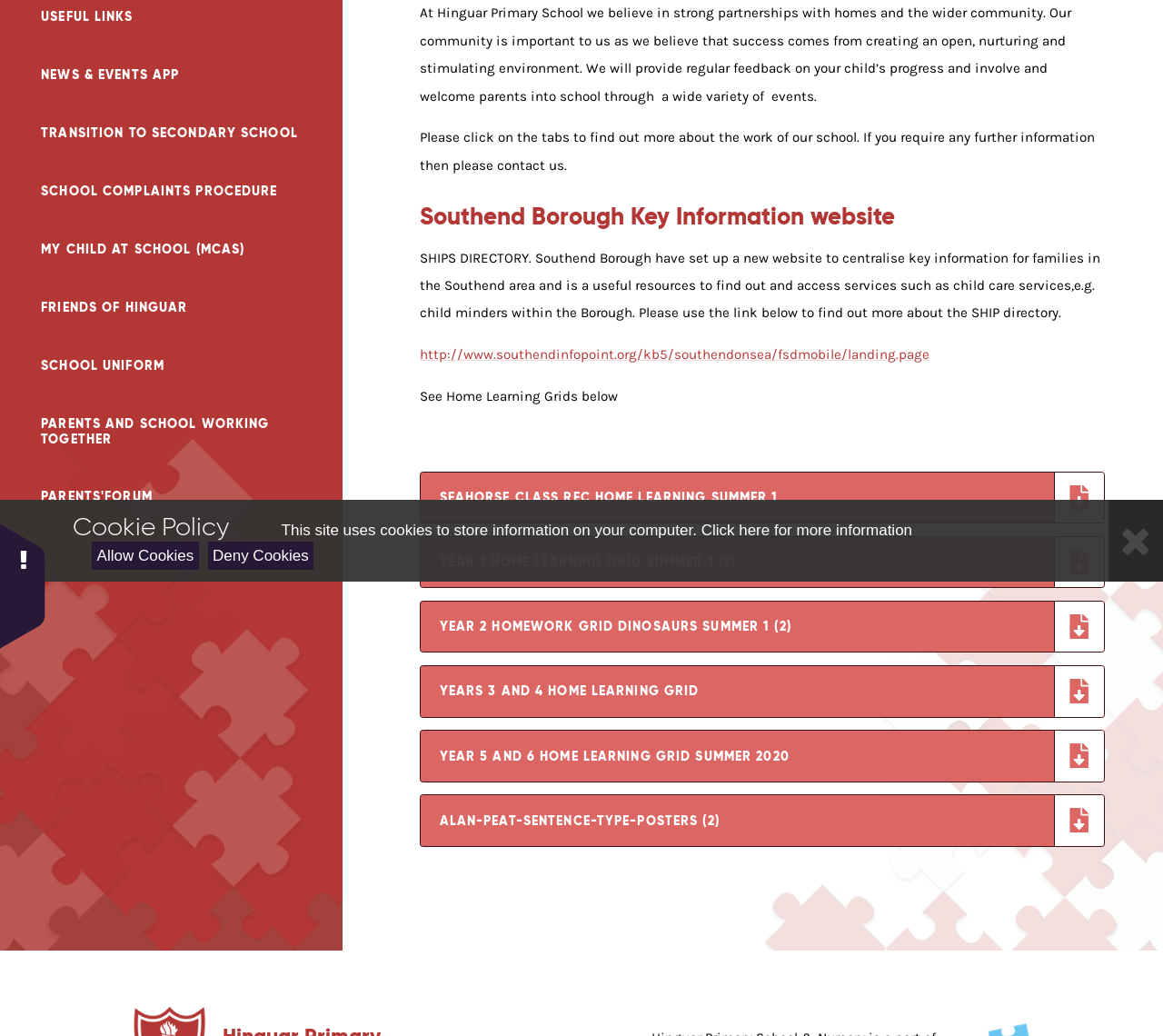Bounding box coordinates are given in the format (top-left x, top-left y, bottom-right x, bottom-right y). All values should be floating point numbers between 0 and 1. Provide the bounding box coordinate for the UI element described as: Friends of Hinguar

[0.0, 0.269, 0.295, 0.325]